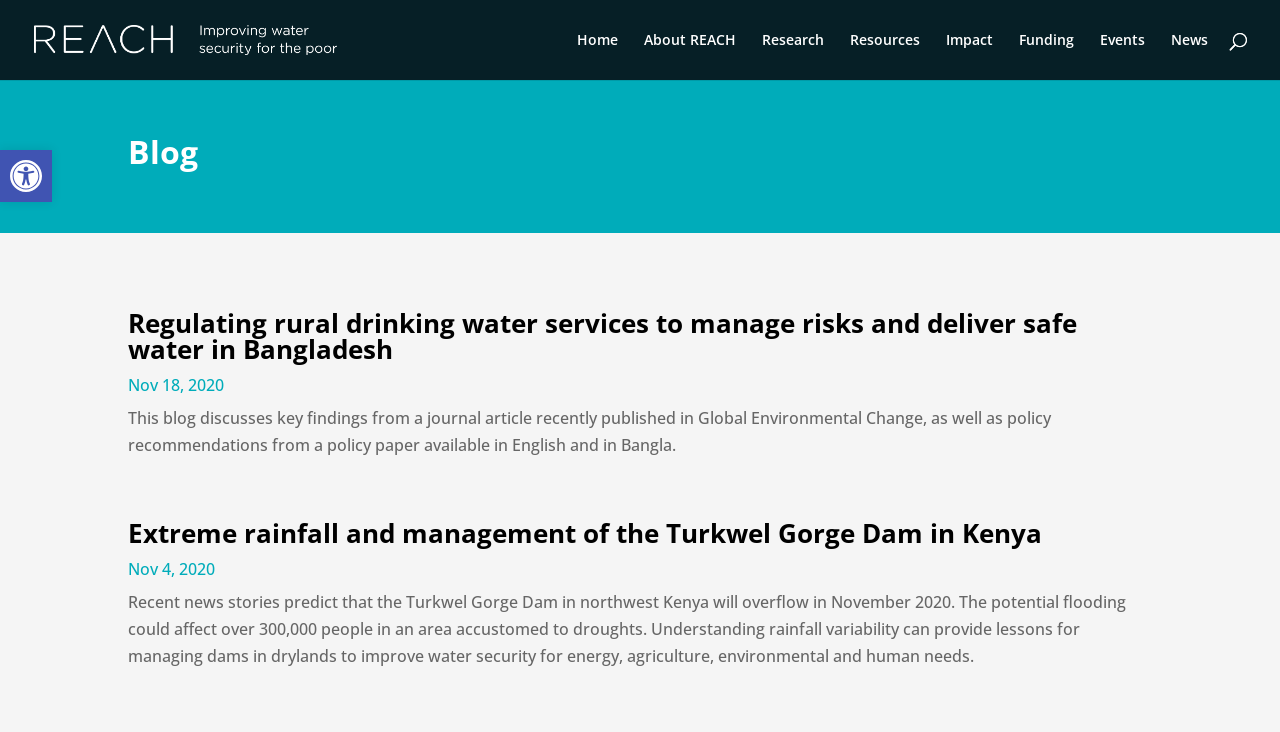Please predict the bounding box coordinates of the element's region where a click is necessary to complete the following instruction: "Go to home page". The coordinates should be represented by four float numbers between 0 and 1, i.e., [left, top, right, bottom].

[0.451, 0.045, 0.483, 0.109]